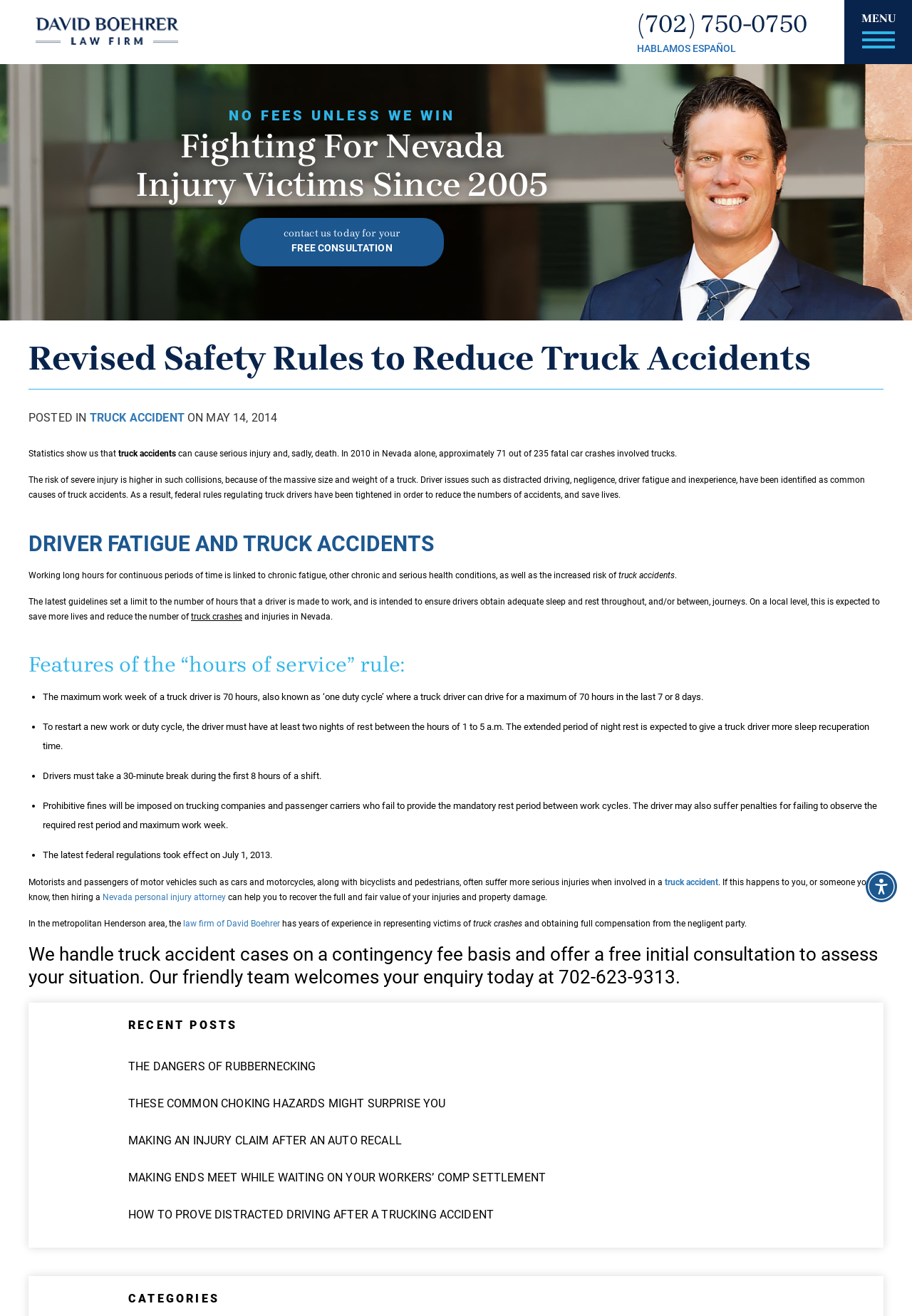Find the bounding box coordinates for the area you need to click to carry out the instruction: "Browse the 'FASHION' category". The coordinates should be four float numbers between 0 and 1, indicated as [left, top, right, bottom].

None